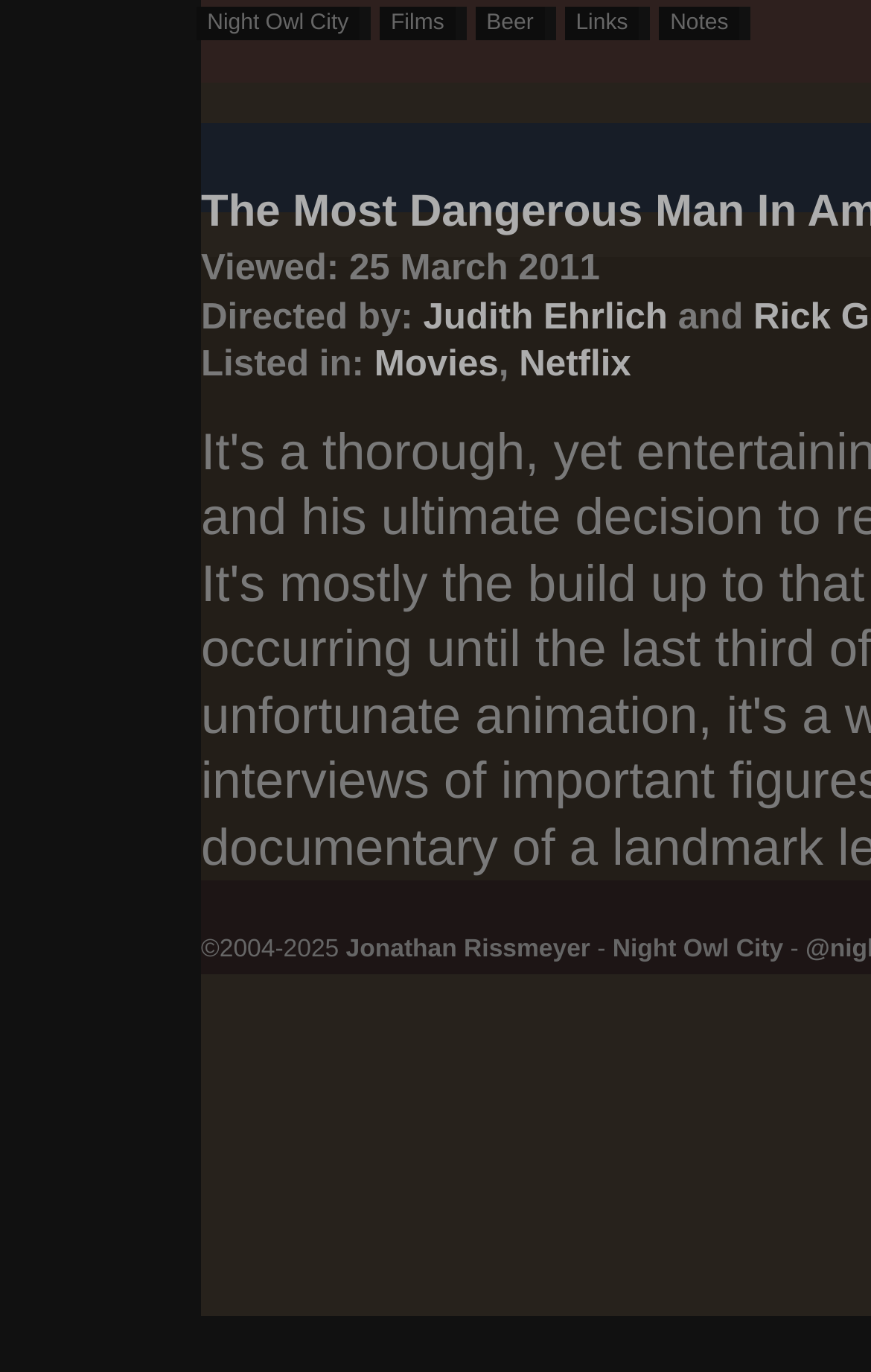Find the bounding box coordinates of the clickable element required to execute the following instruction: "check out Beer page". Provide the coordinates as four float numbers between 0 and 1, i.e., [left, top, right, bottom].

[0.546, 0.005, 0.638, 0.029]